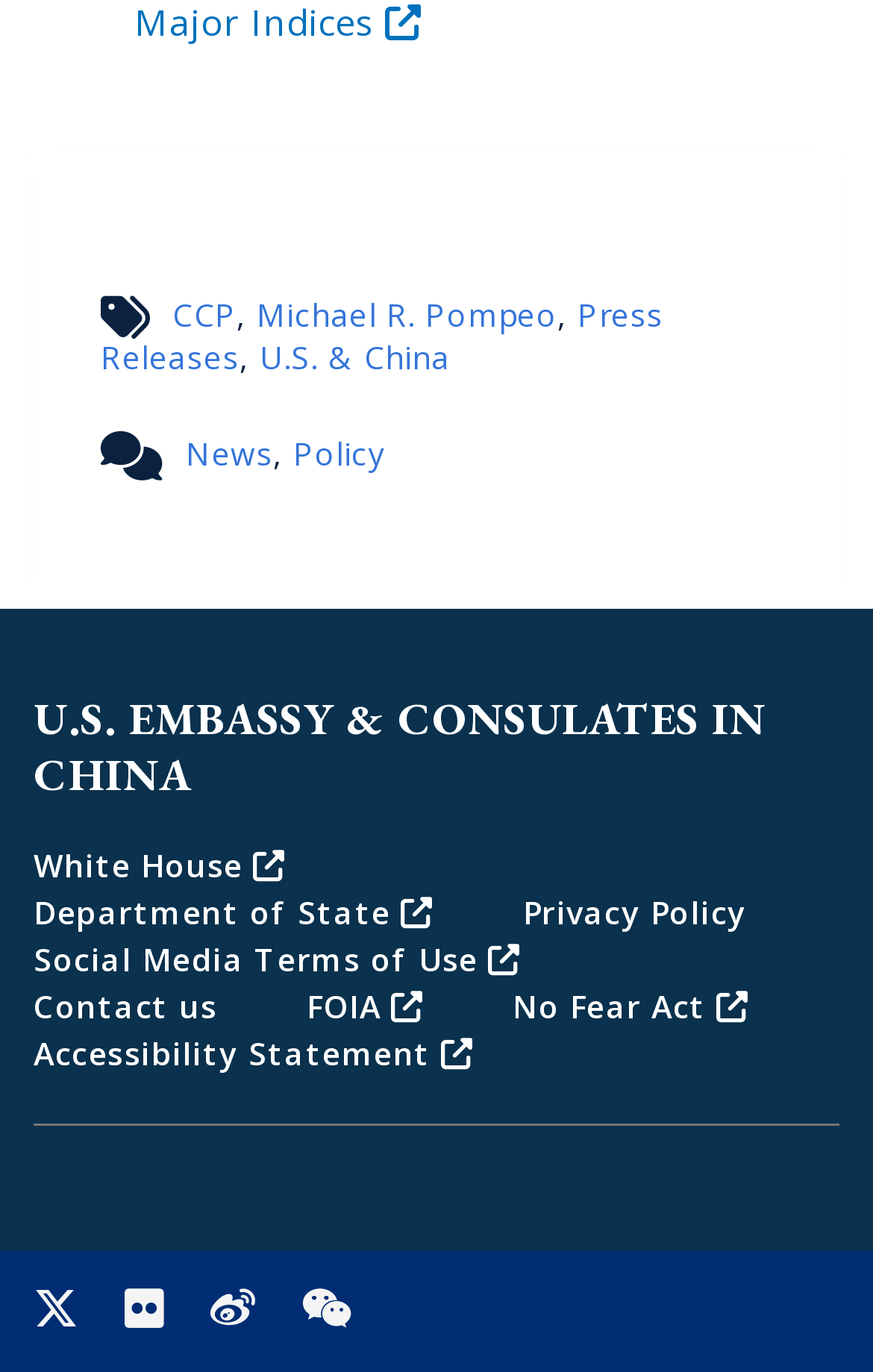Please specify the bounding box coordinates for the clickable region that will help you carry out the instruction: "Click on CCP".

[0.197, 0.214, 0.271, 0.245]